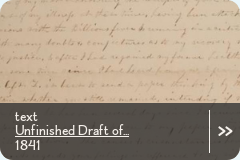Answer the question below with a single word or a brief phrase: 
What is the purpose of the image?

Visual introduction